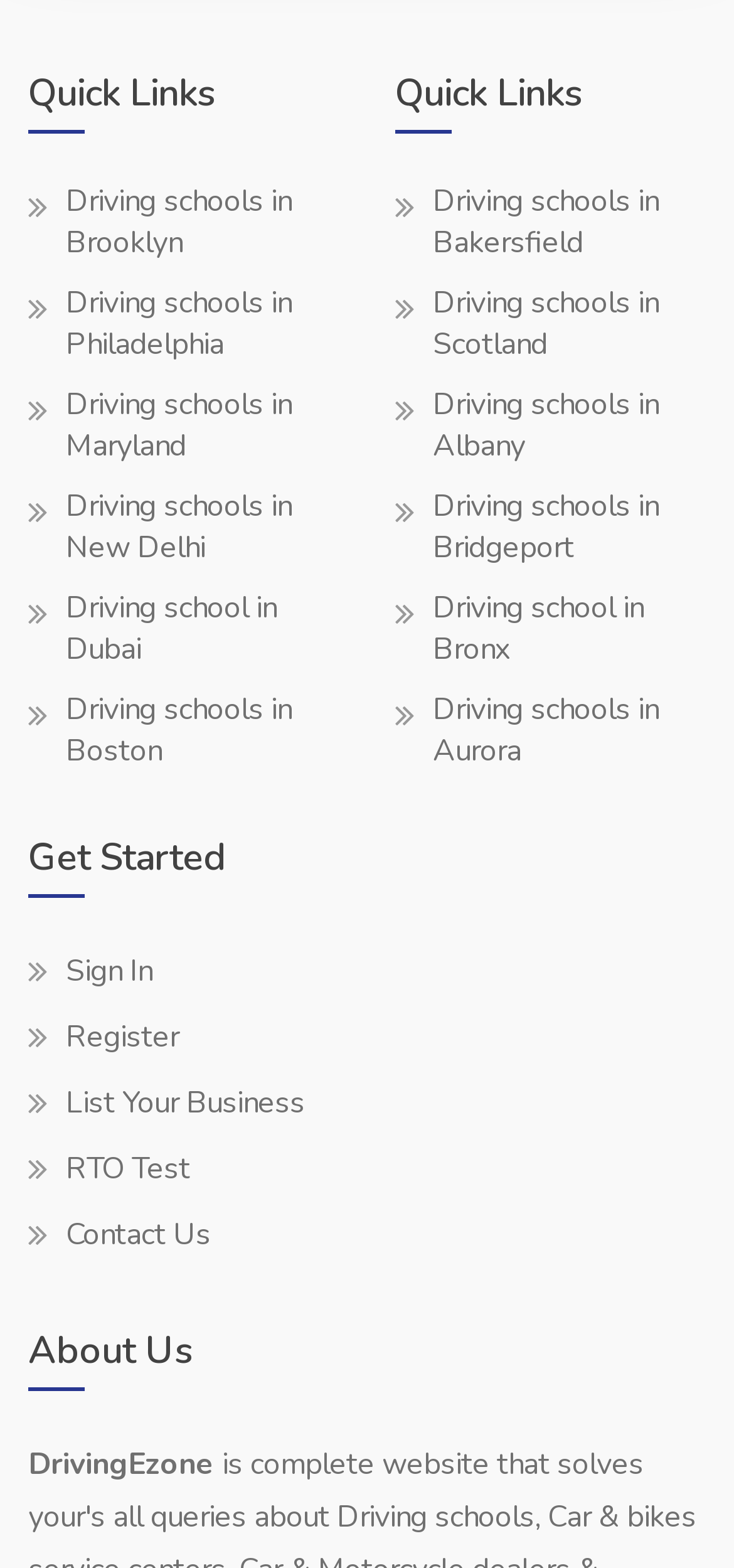Please identify the bounding box coordinates of the clickable element to fulfill the following instruction: "List Your Business". The coordinates should be four float numbers between 0 and 1, i.e., [left, top, right, bottom].

[0.038, 0.691, 0.415, 0.729]